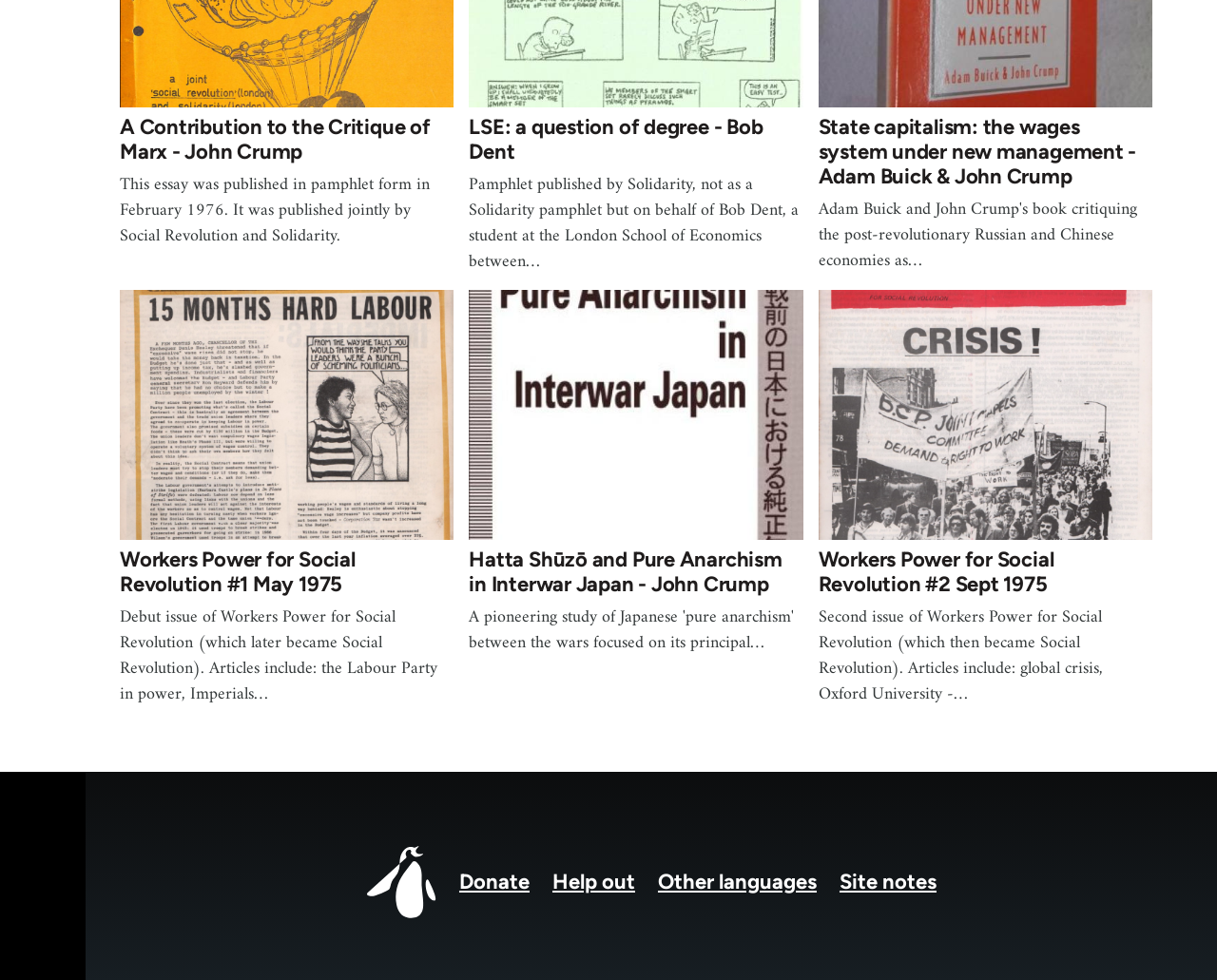What is the topic of the third article?
Refer to the image and respond with a one-word or short-phrase answer.

State capitalism